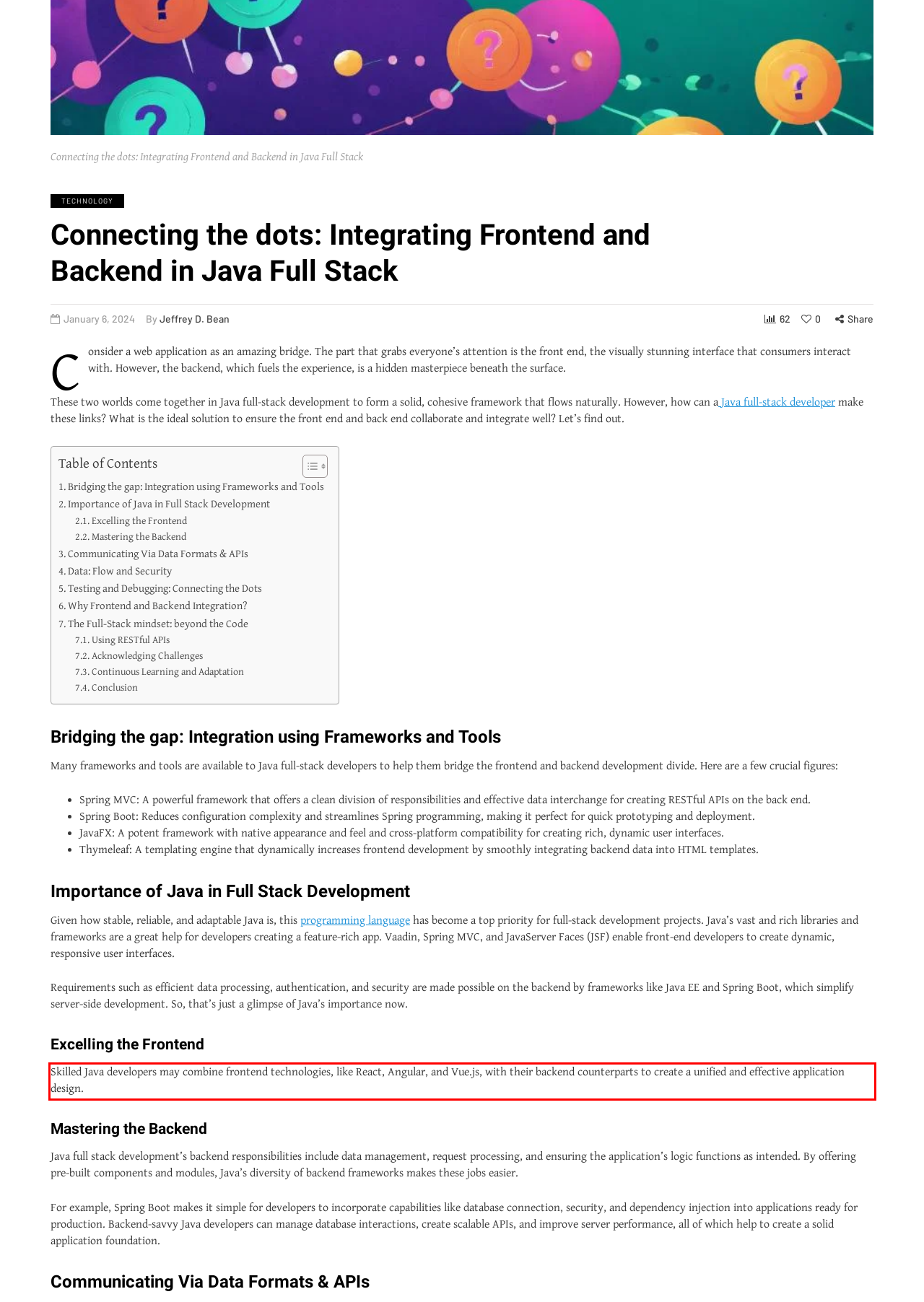Identify and transcribe the text content enclosed by the red bounding box in the given screenshot.

Skilled Java developers may combine frontend technologies, like React, Angular, and Vue.js, with their backend counterparts to create a unified and effective application design.